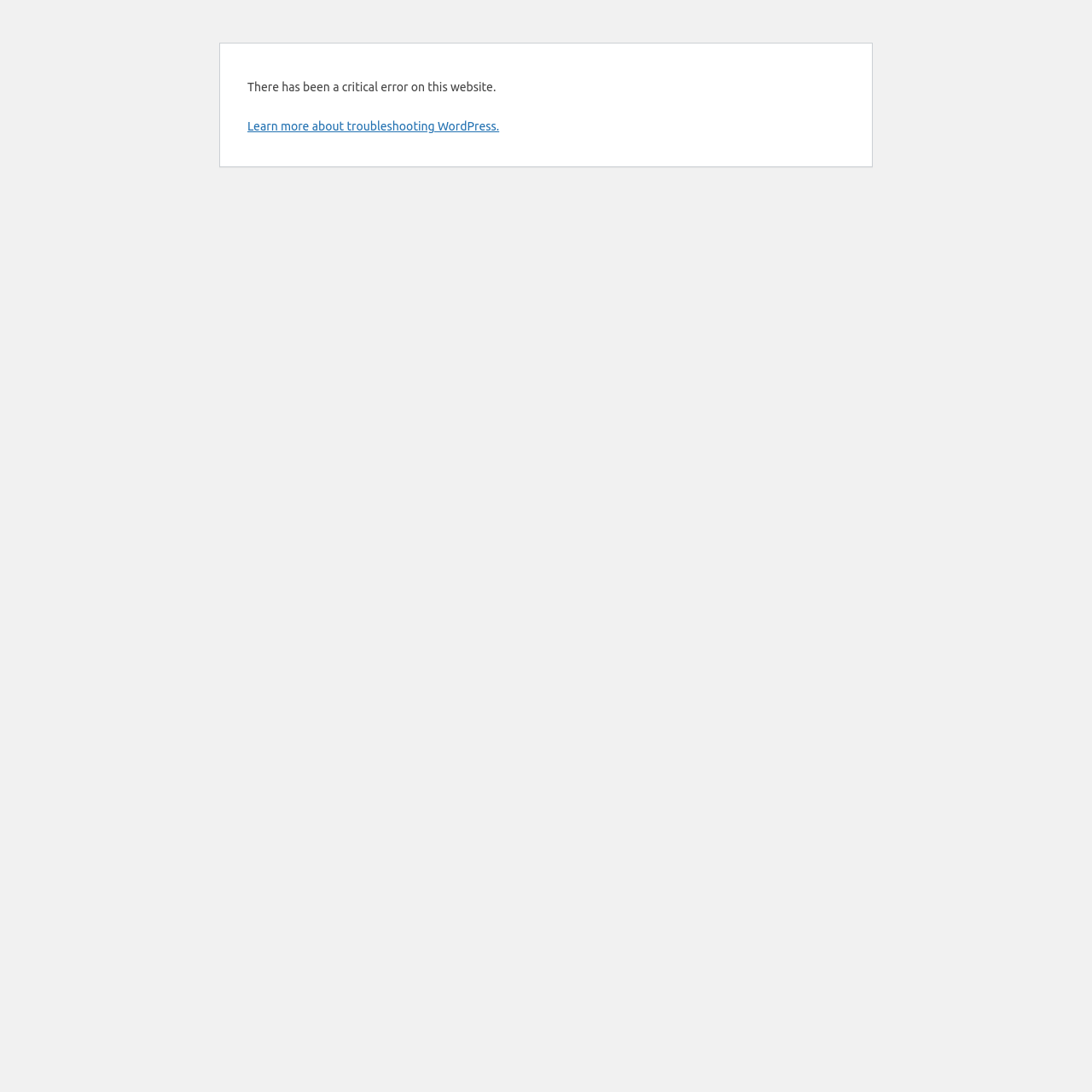Please provide the bounding box coordinates for the UI element as described: "Learn more about troubleshooting WordPress.". The coordinates must be four floats between 0 and 1, represented as [left, top, right, bottom].

[0.227, 0.109, 0.457, 0.122]